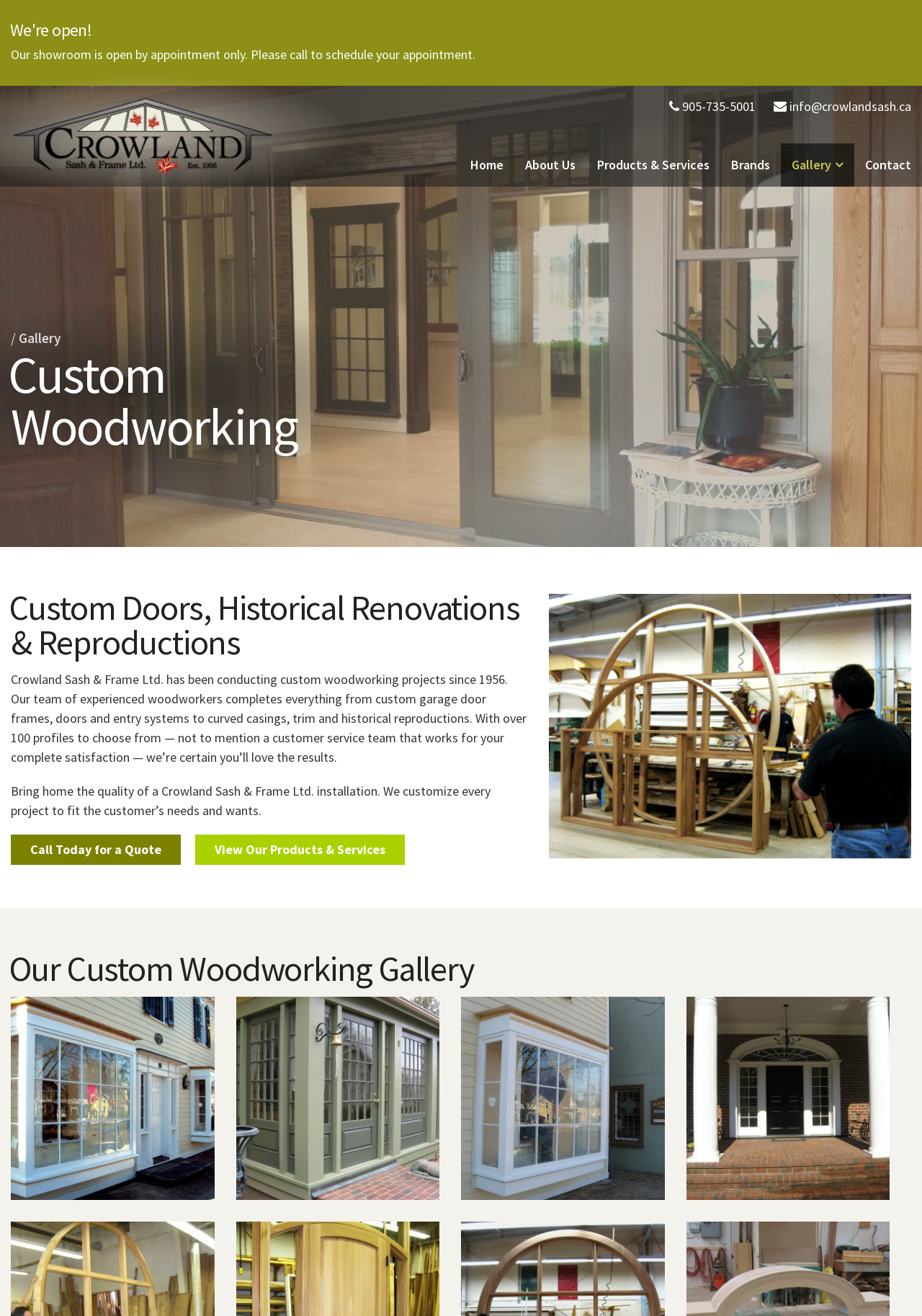Provide your answer to the question using just one word or phrase: What is the purpose of the 'Gallery' section?

To showcase custom woodworking projects